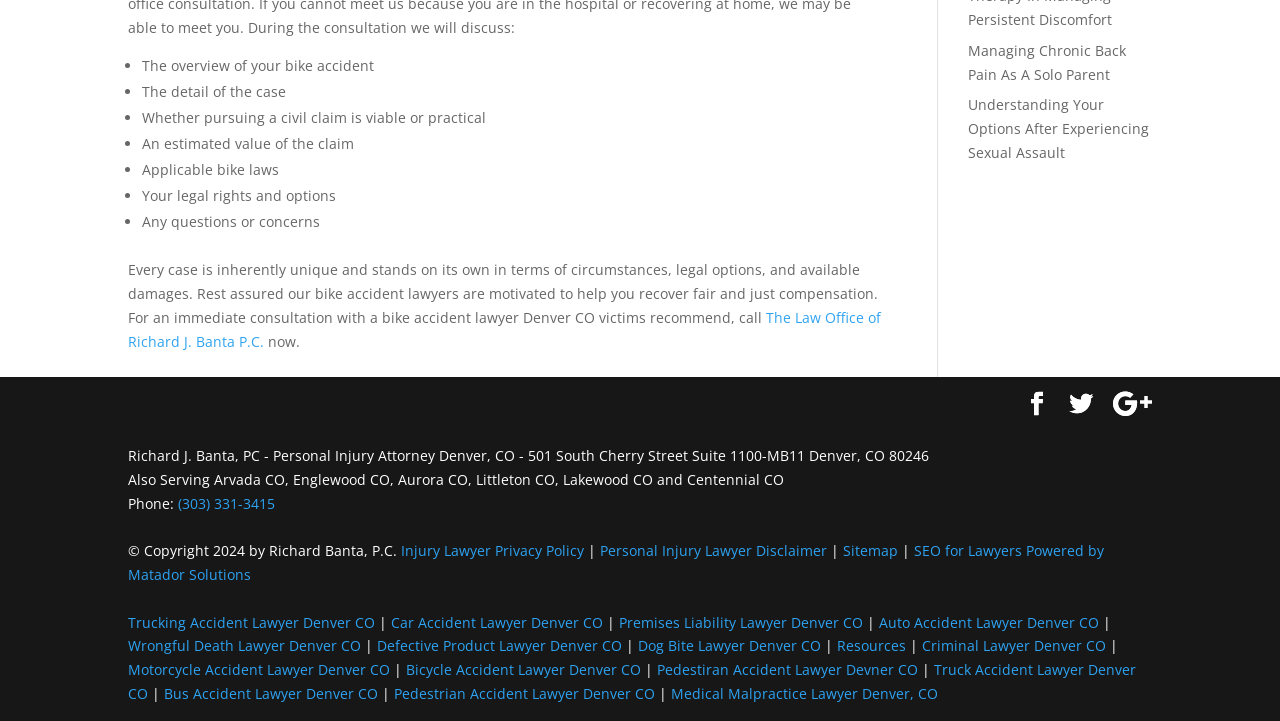Use a single word or phrase to answer the question: 
What is the address of the Law Office of Richard J. Banta P.C.?

501 South Cherry Street Suite 1100-MB11 Denver, CO 80246